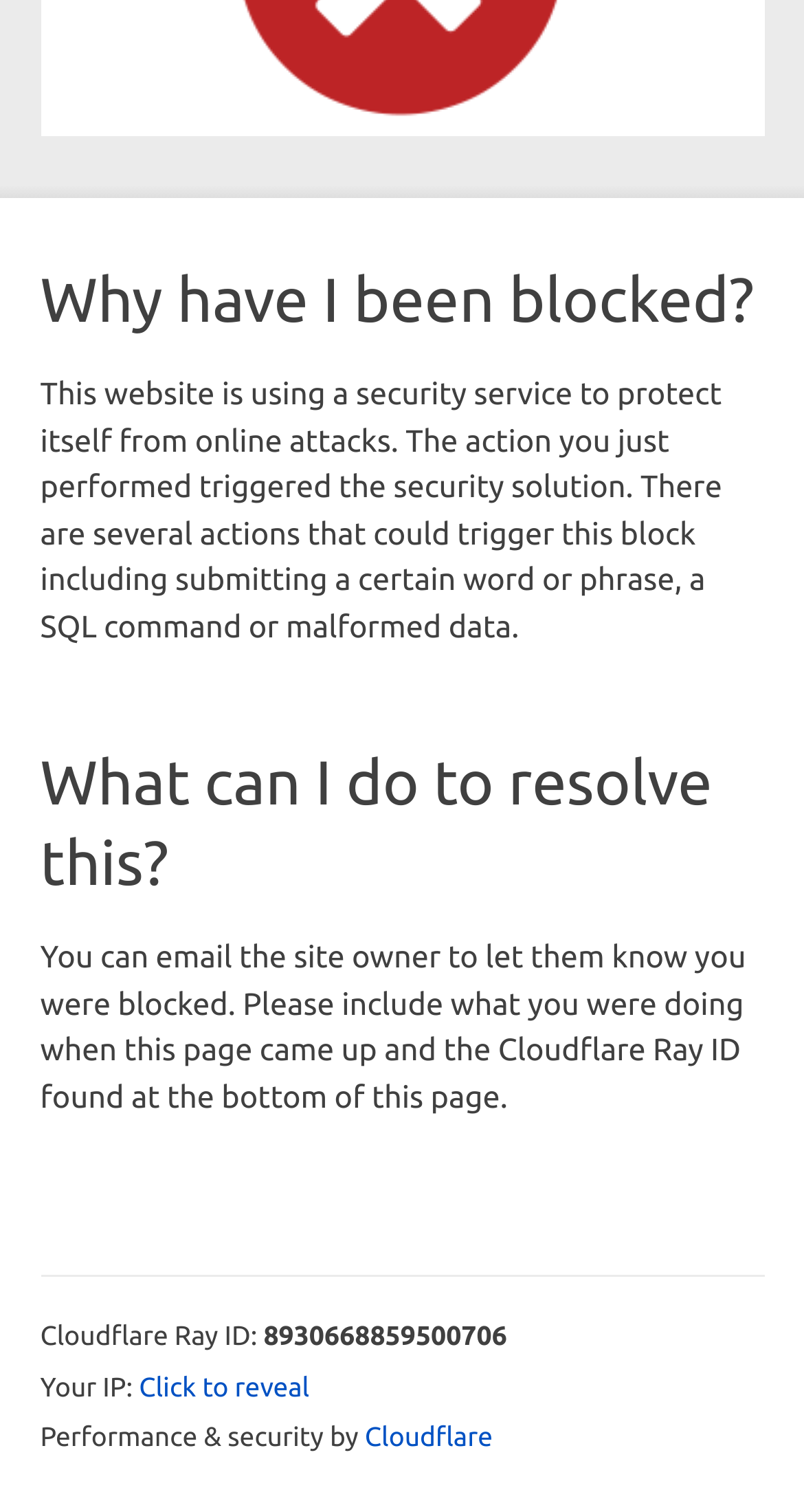Determine the bounding box coordinates for the UI element with the following description: "Click to reveal". The coordinates should be four float numbers between 0 and 1, represented as [left, top, right, bottom].

[0.173, 0.906, 0.385, 0.932]